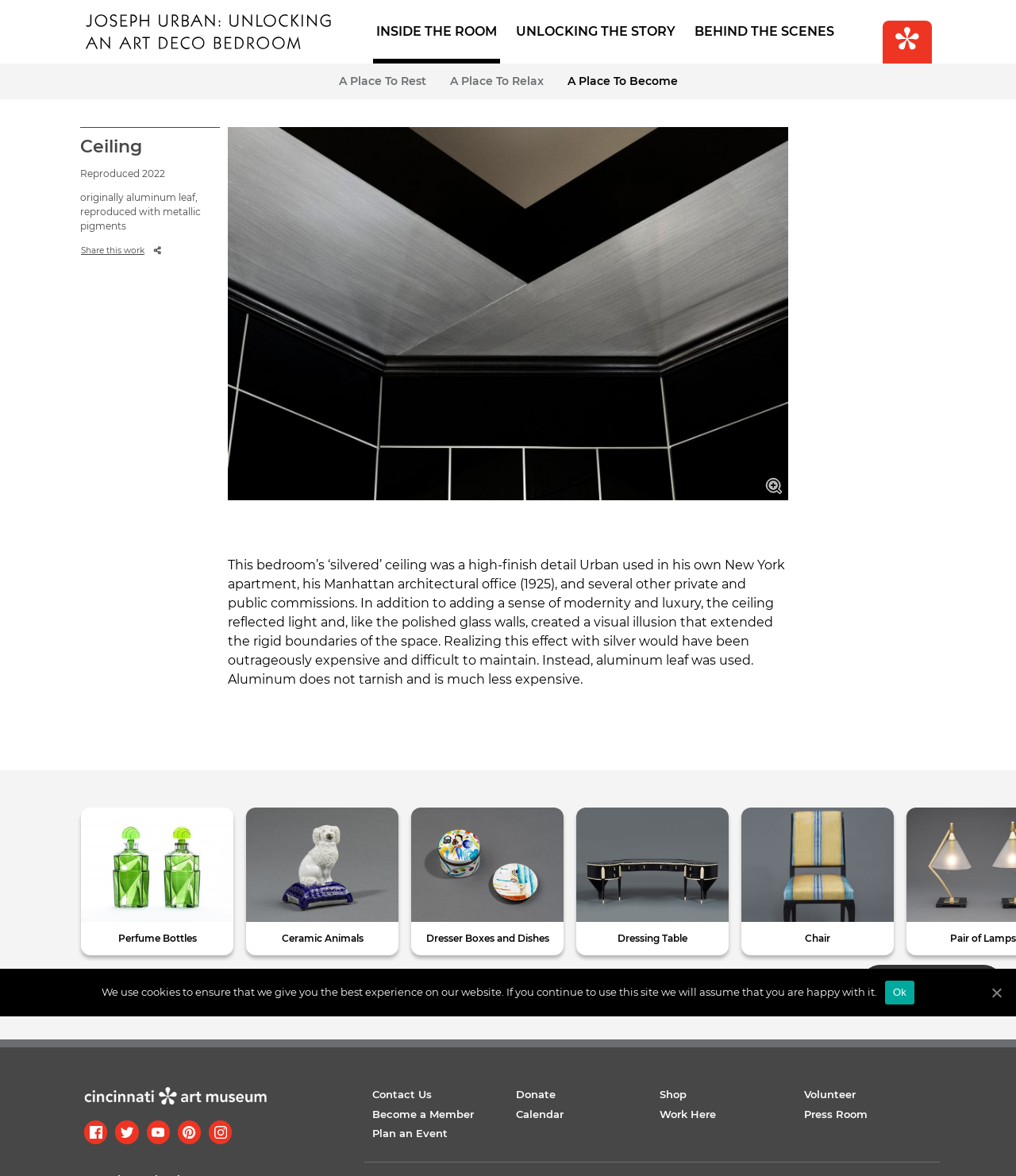Please identify the bounding box coordinates of the clickable region that I should interact with to perform the following instruction: "Explore the INSIDE THE ROOM section". The coordinates should be expressed as four float numbers between 0 and 1, i.e., [left, top, right, bottom].

[0.368, 0.0, 0.493, 0.054]